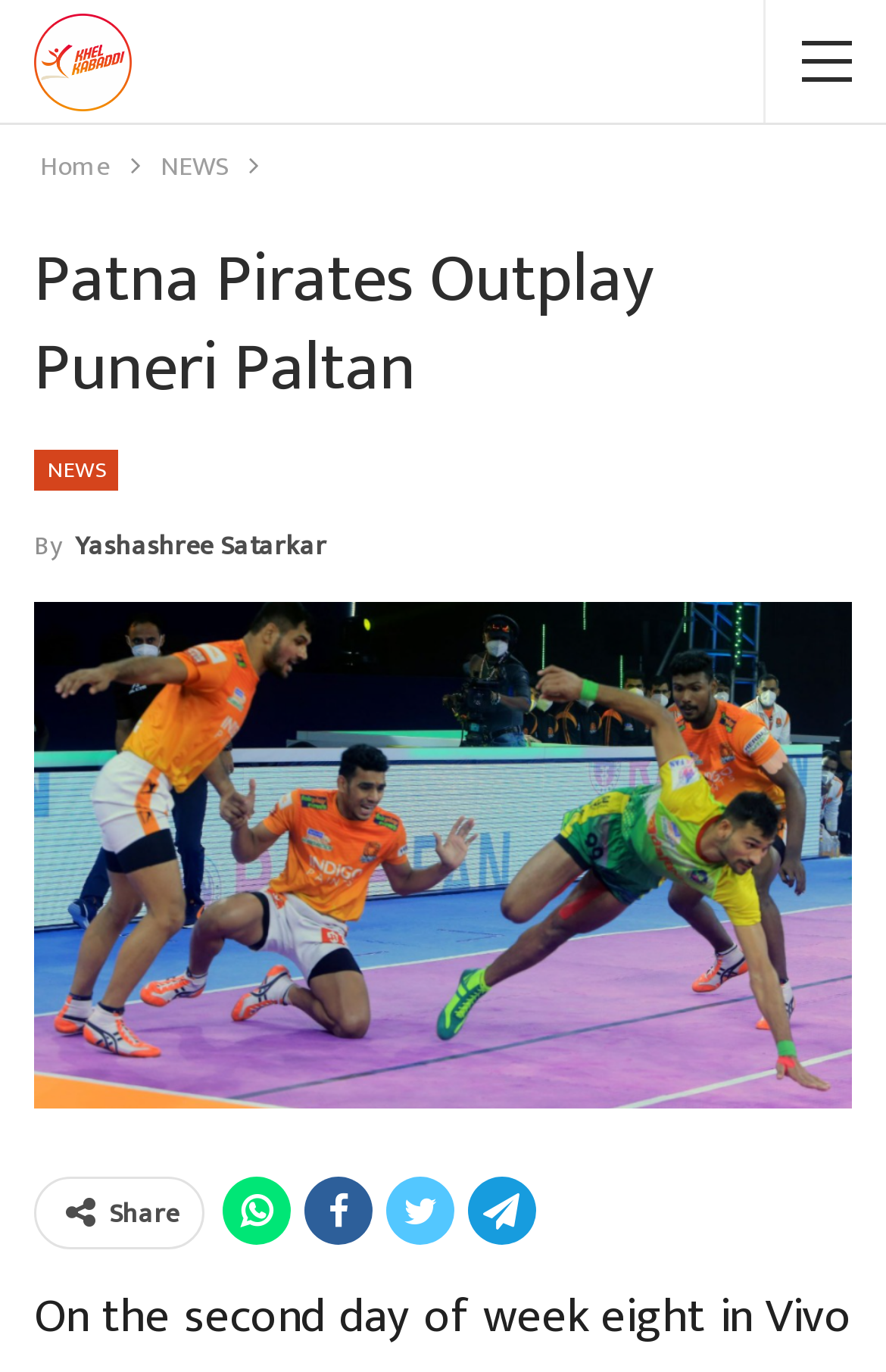Please identify the primary heading on the webpage and return its text.

Patna Pirates Outplay Puneri Paltan